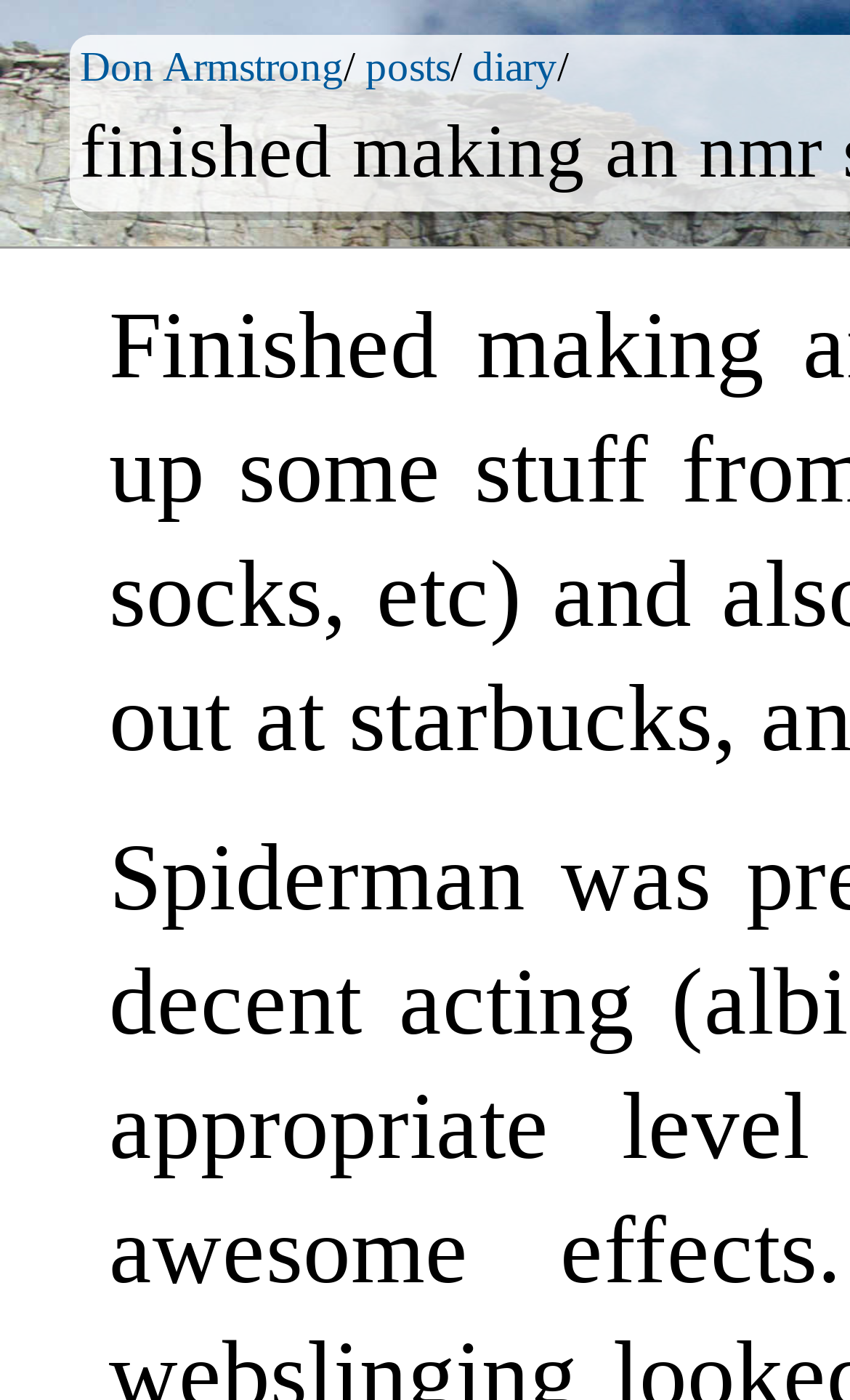Identify the bounding box coordinates for the UI element described as: "Don Armstrong".

[0.094, 0.028, 0.405, 0.067]